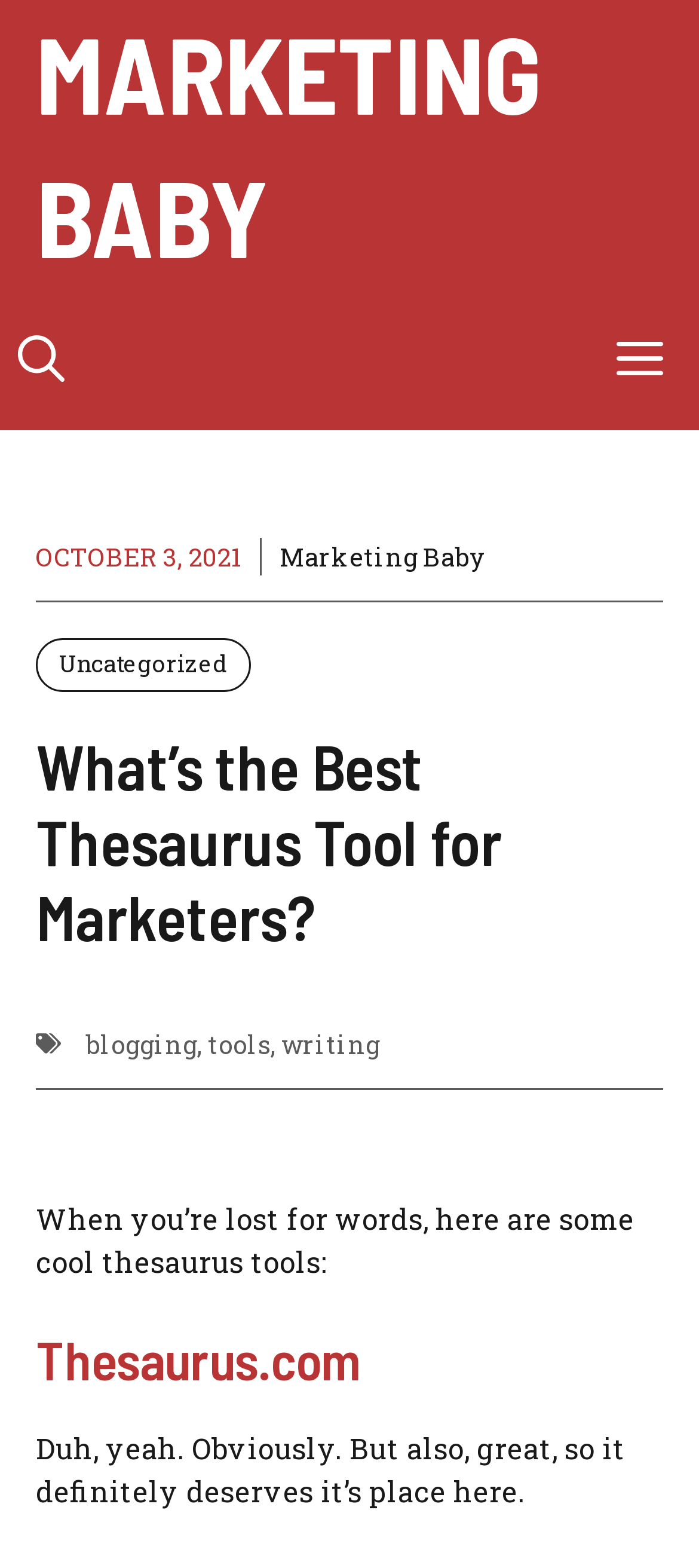Provide a one-word or brief phrase answer to the question:
How many links are in the primary navigation?

2